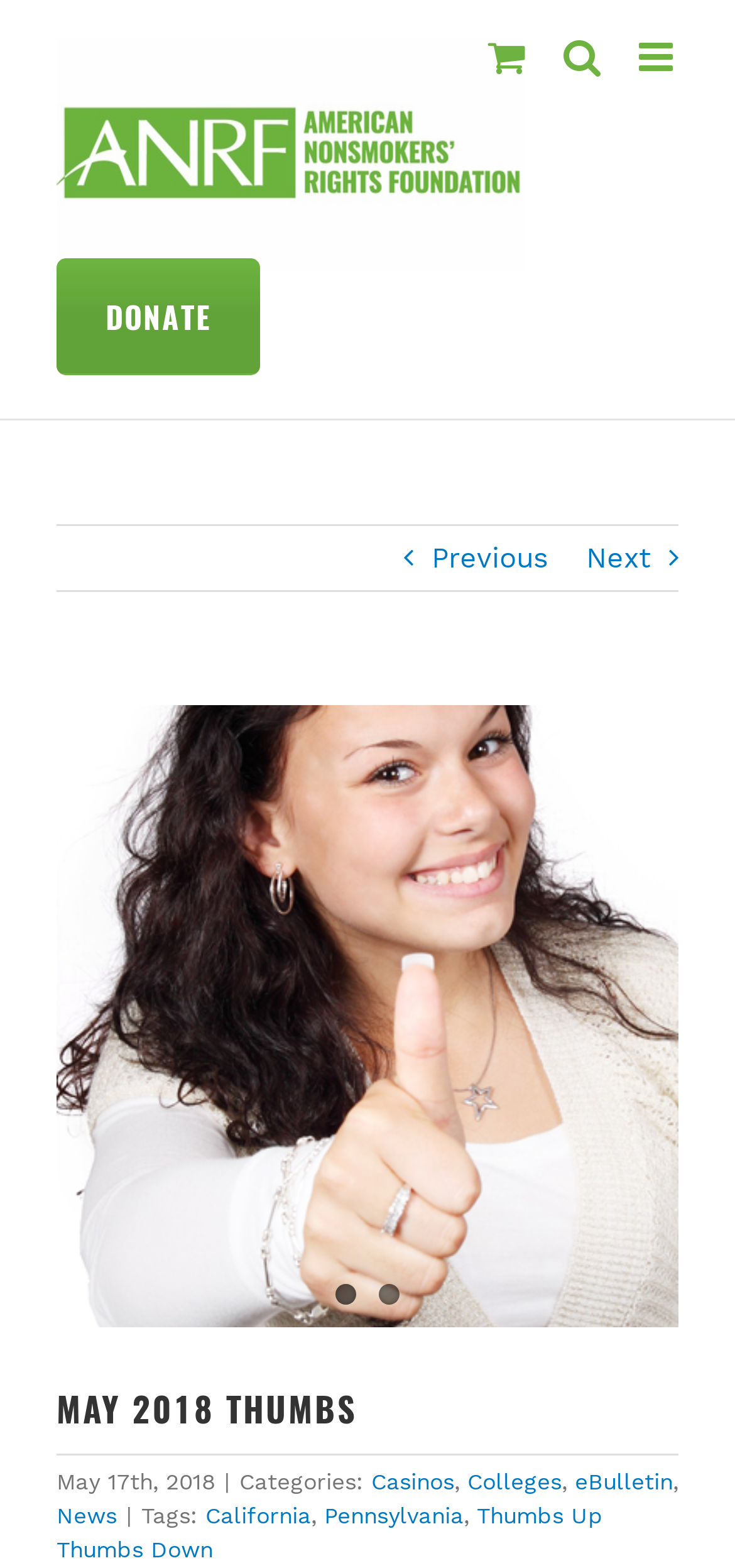What is the logo of the website?
Make sure to answer the question with a detailed and comprehensive explanation.

The logo of the website is located at the top left corner of the webpage, and it is an image with the text 'American Nonsmokers' Rights Foundation | no-smoke.org'.